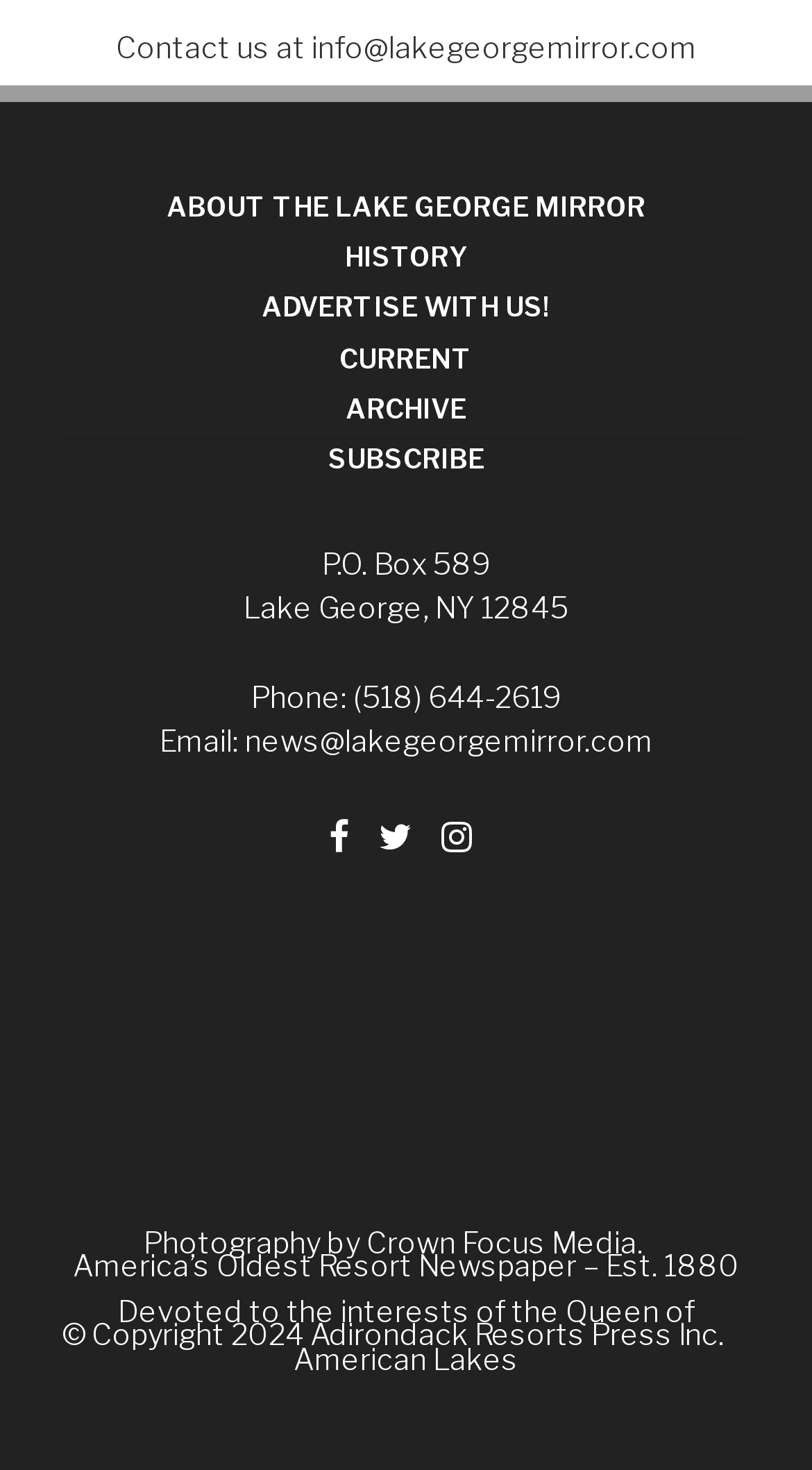Specify the bounding box coordinates for the region that must be clicked to perform the given instruction: "Visit the CONICET homepage".

None